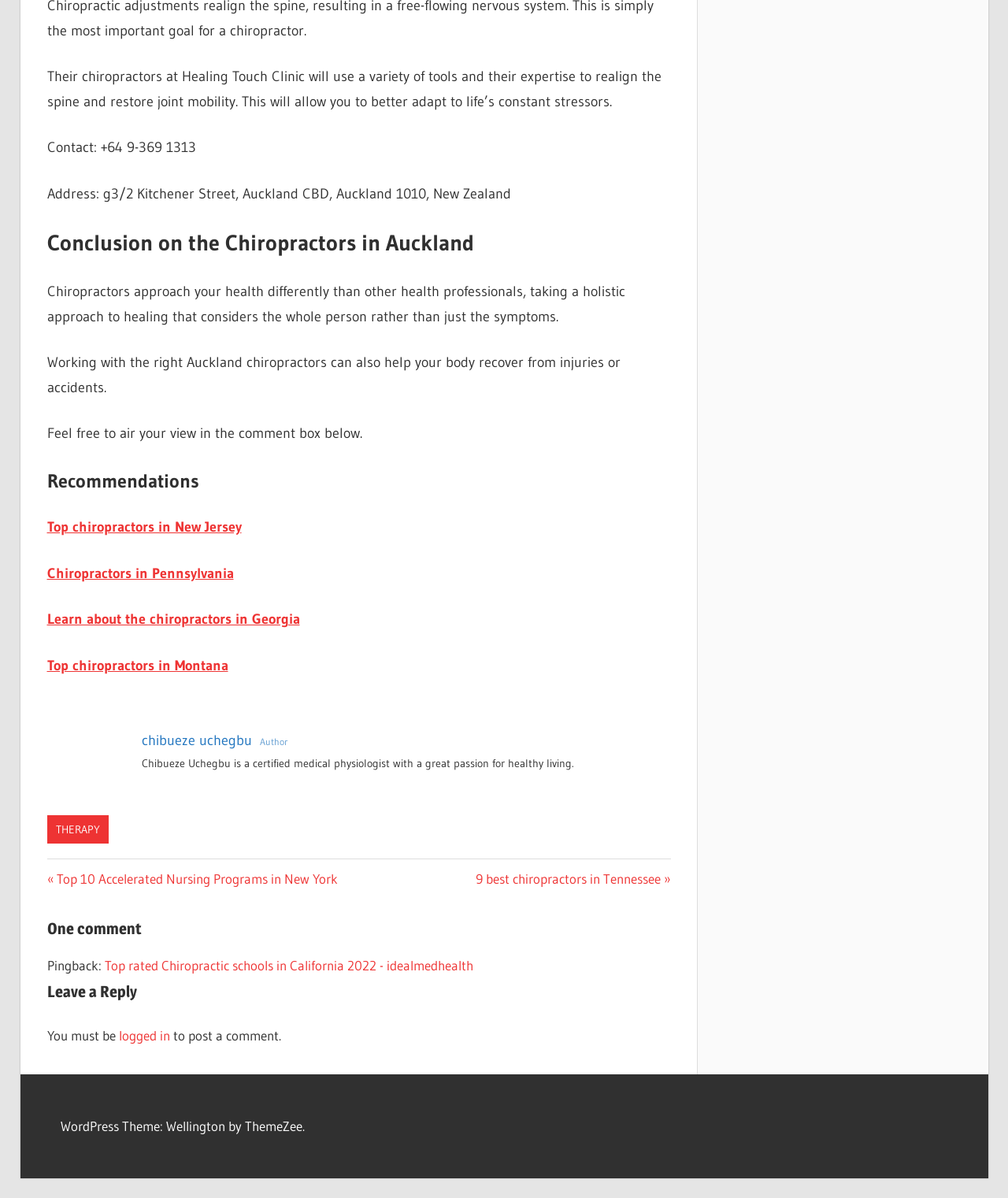What is the purpose of the comment box?
Kindly offer a comprehensive and detailed response to the question.

I found the purpose by looking at the StaticText element with the text 'Feel free to air your view in the comment box below.' which is located above the comment box.